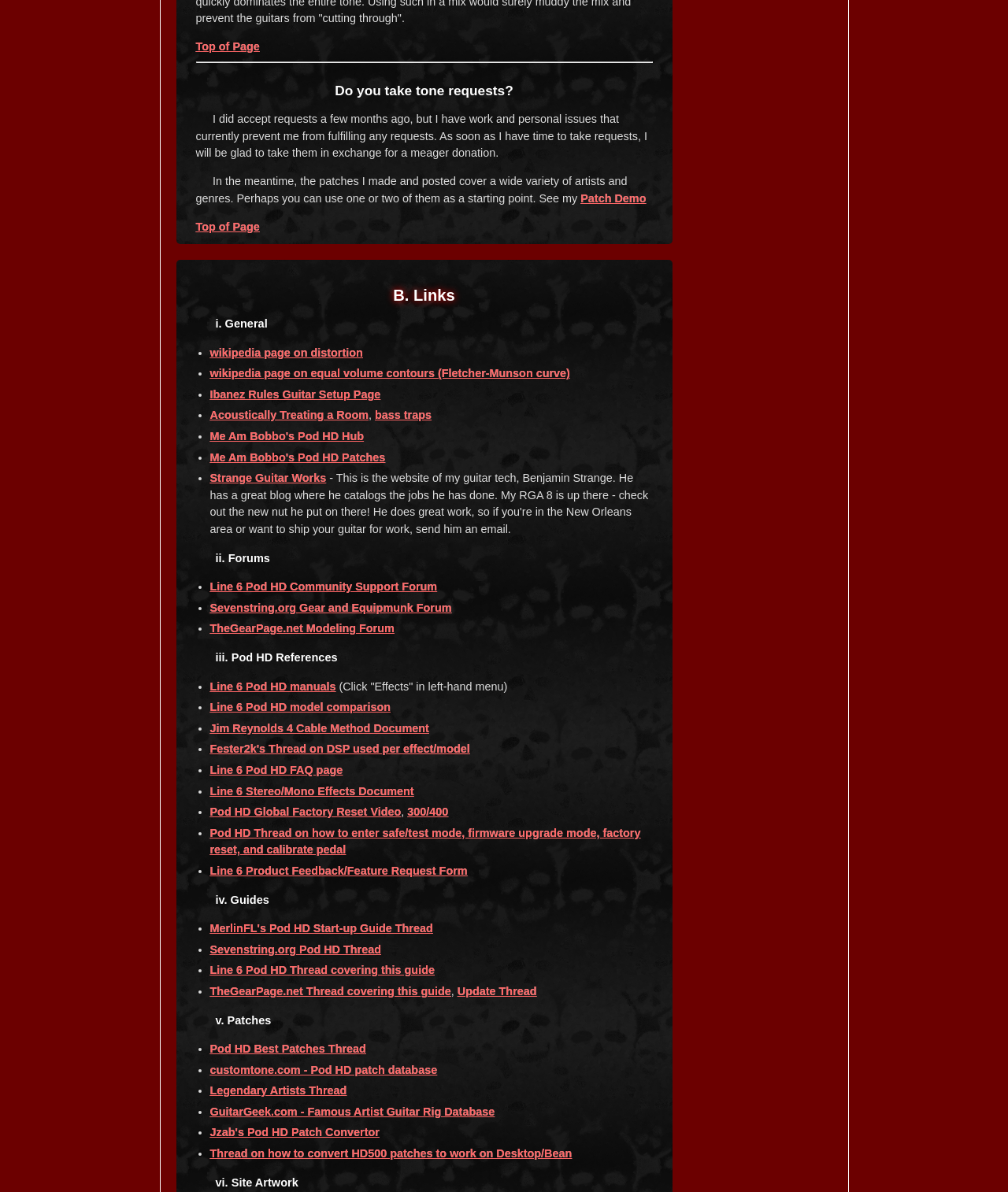Using the elements shown in the image, answer the question comprehensively: What is the 'iv. Guides' section about?

The 'iv. Guides' section contains links to guides and threads related to the Line 6 Pod HD, including startup guides, threads on how to use the device, and other resources.